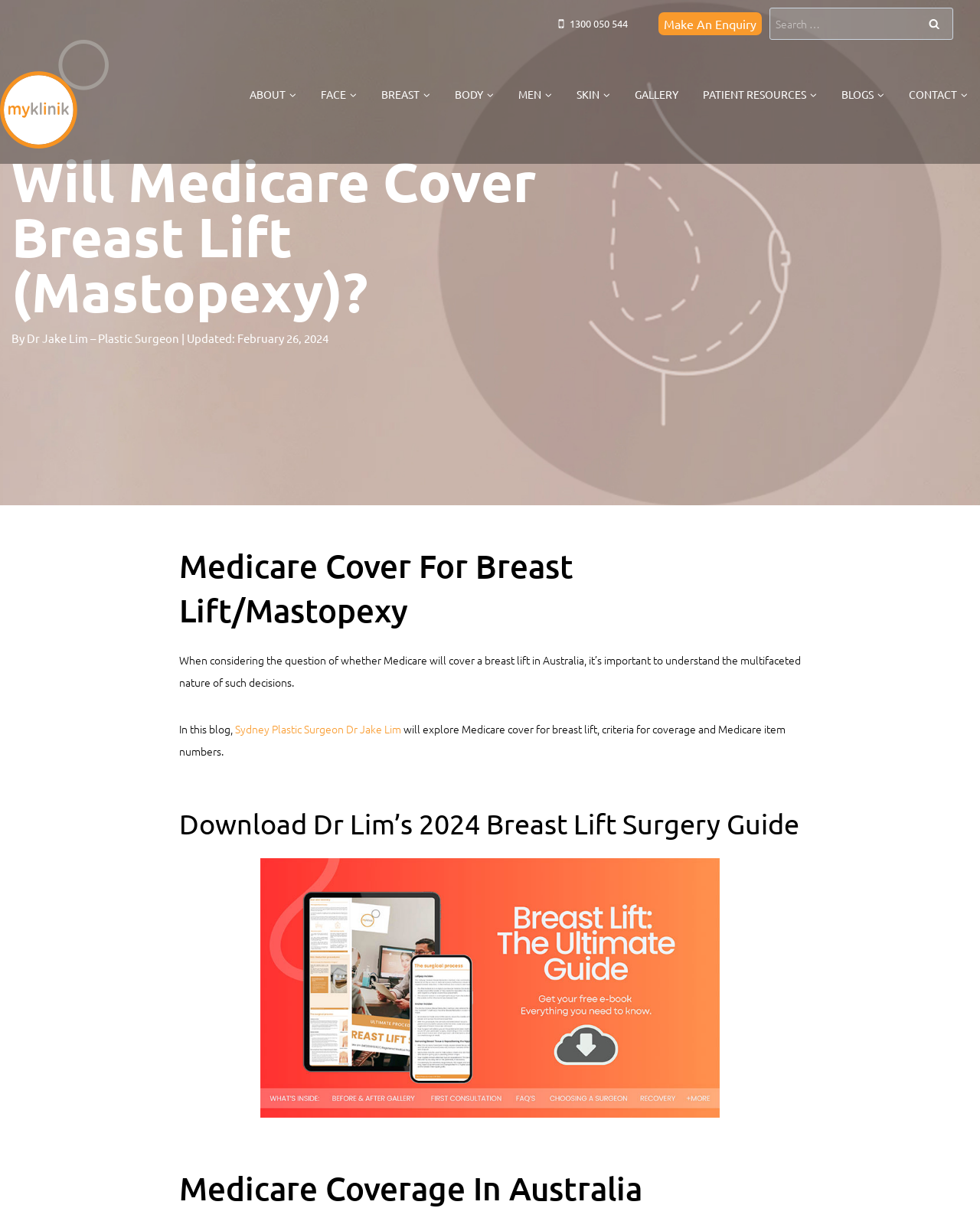Please specify the bounding box coordinates of the clickable region necessary for completing the following instruction: "Search for something". The coordinates must consist of four float numbers between 0 and 1, i.e., [left, top, right, bottom].

[0.785, 0.006, 0.973, 0.033]